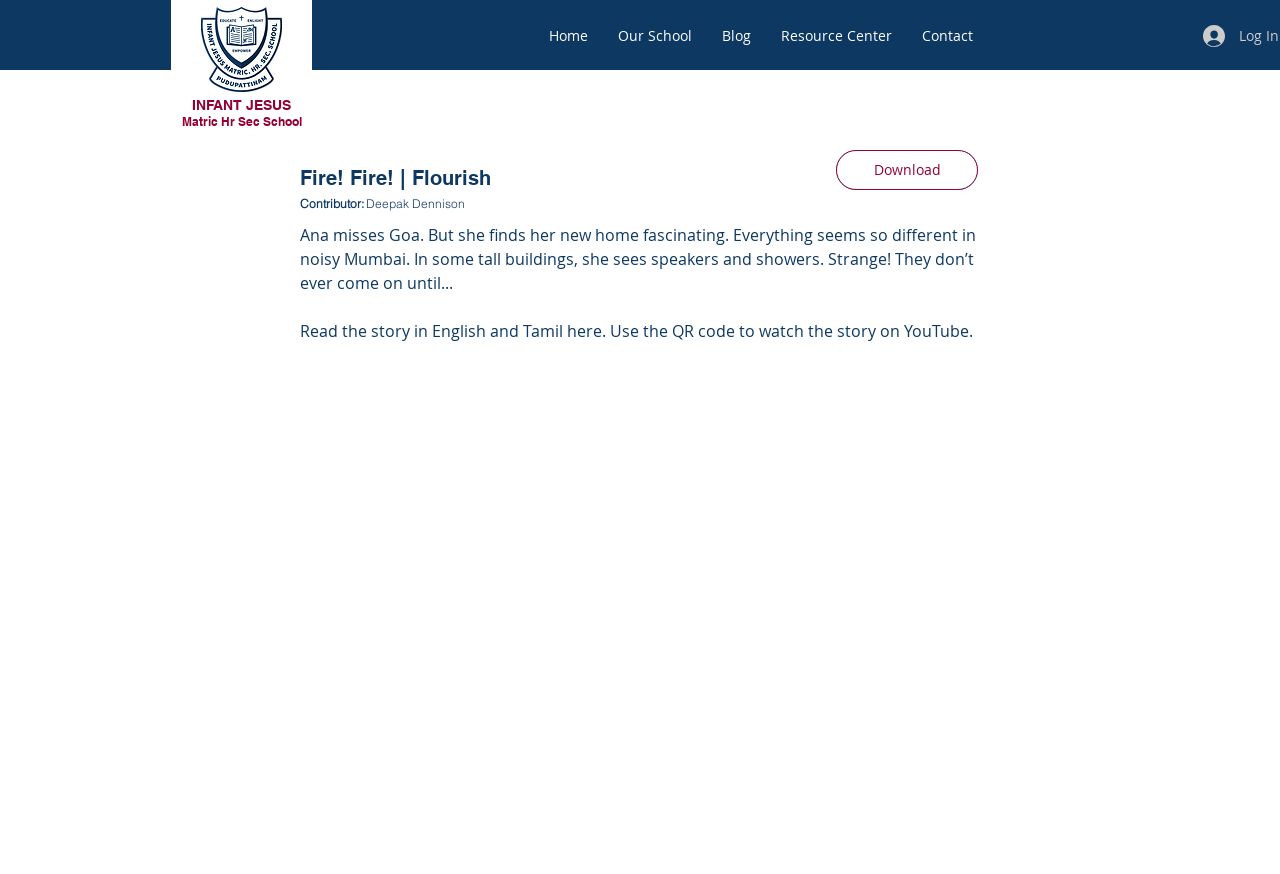Answer the question below with a single word or a brief phrase: 
What is the name of the resource center?

Resource Center